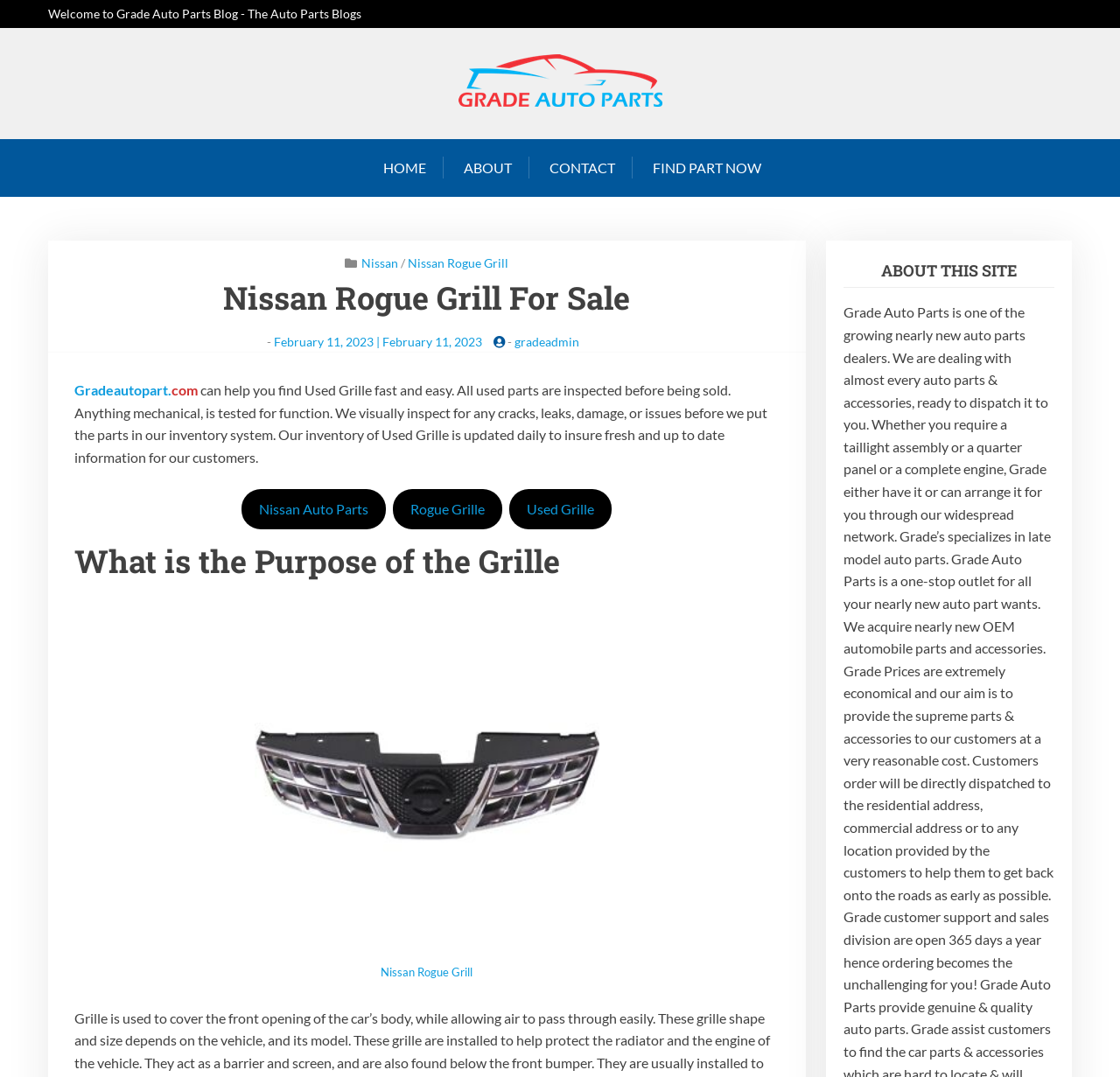Determine the bounding box coordinates of the region to click in order to accomplish the following instruction: "Click on the 'HOME' link". Provide the coordinates as four float numbers between 0 and 1, specifically [left, top, right, bottom].

[0.342, 0.129, 0.396, 0.182]